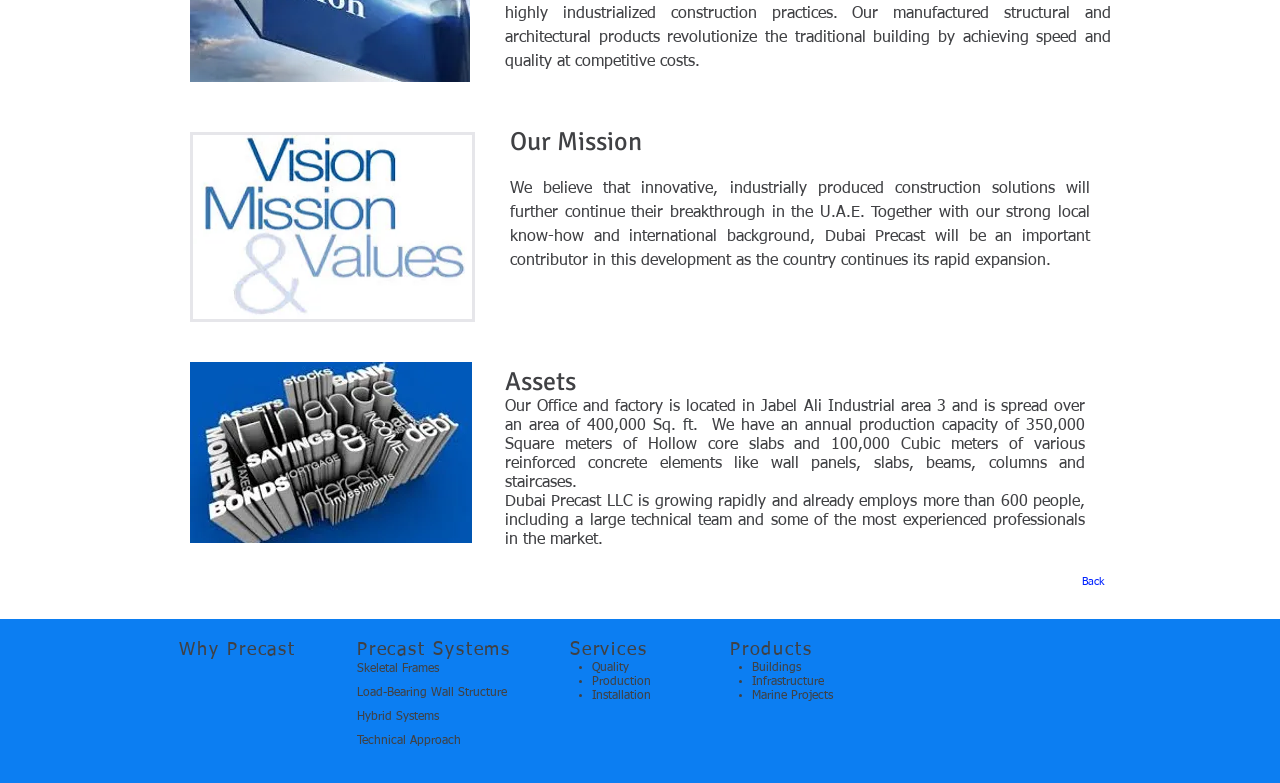From the webpage screenshot, identify the region described by Hybrid Systems. Provide the bounding box coordinates as (top-left x, top-left y, bottom-right x, bottom-right y), with each value being a floating point number between 0 and 1.

[0.279, 0.908, 0.343, 0.923]